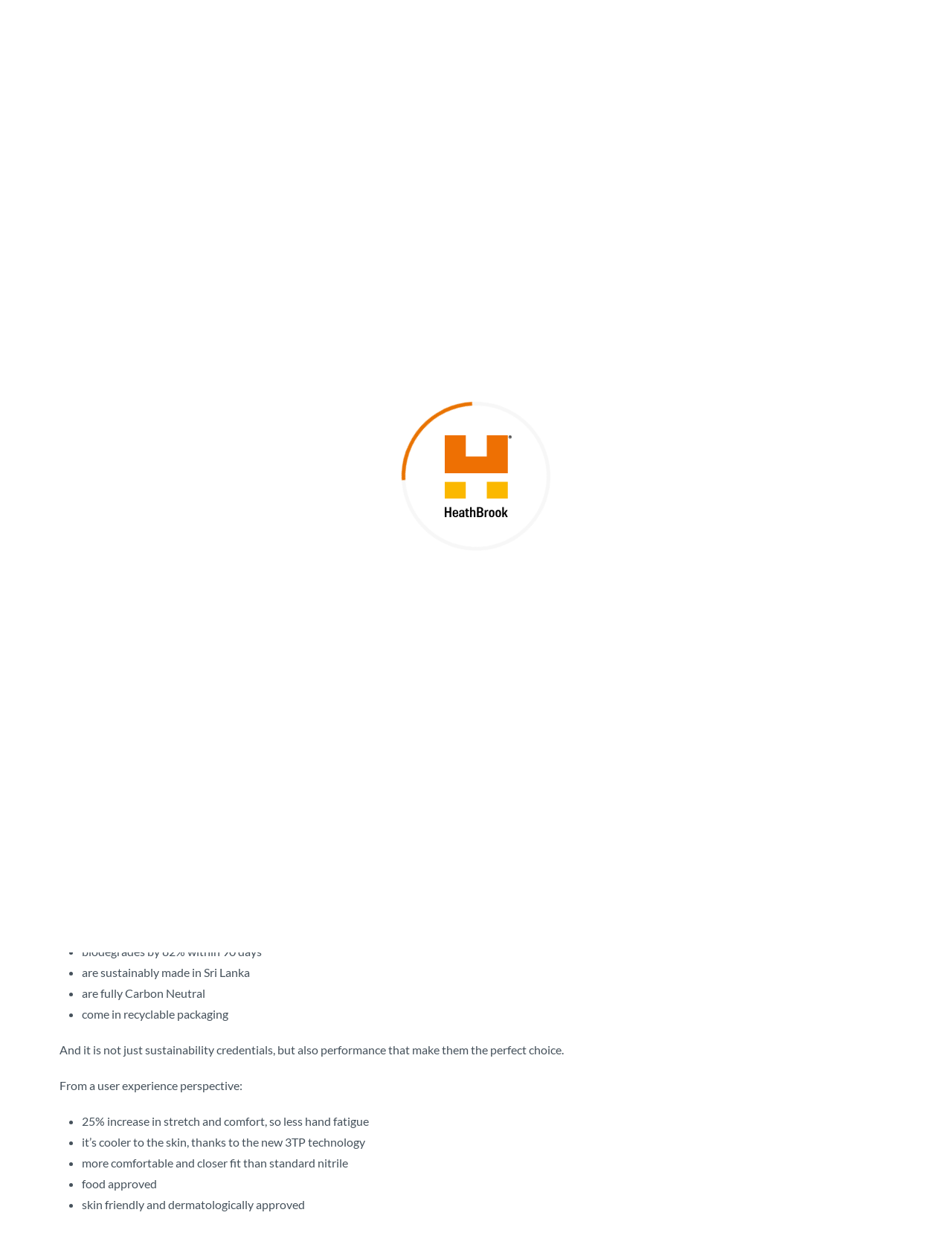What is the increase in stretch and comfort of the gloves?
Please respond to the question with a detailed and informative answer.

I found this answer by looking at the list of features of the Traffi Gloves, which includes '25% increase in stretch and comfort, so less hand fatigue'. This suggests that the Traffi Gloves have a 25% increase in stretch and comfort compared to other gloves.